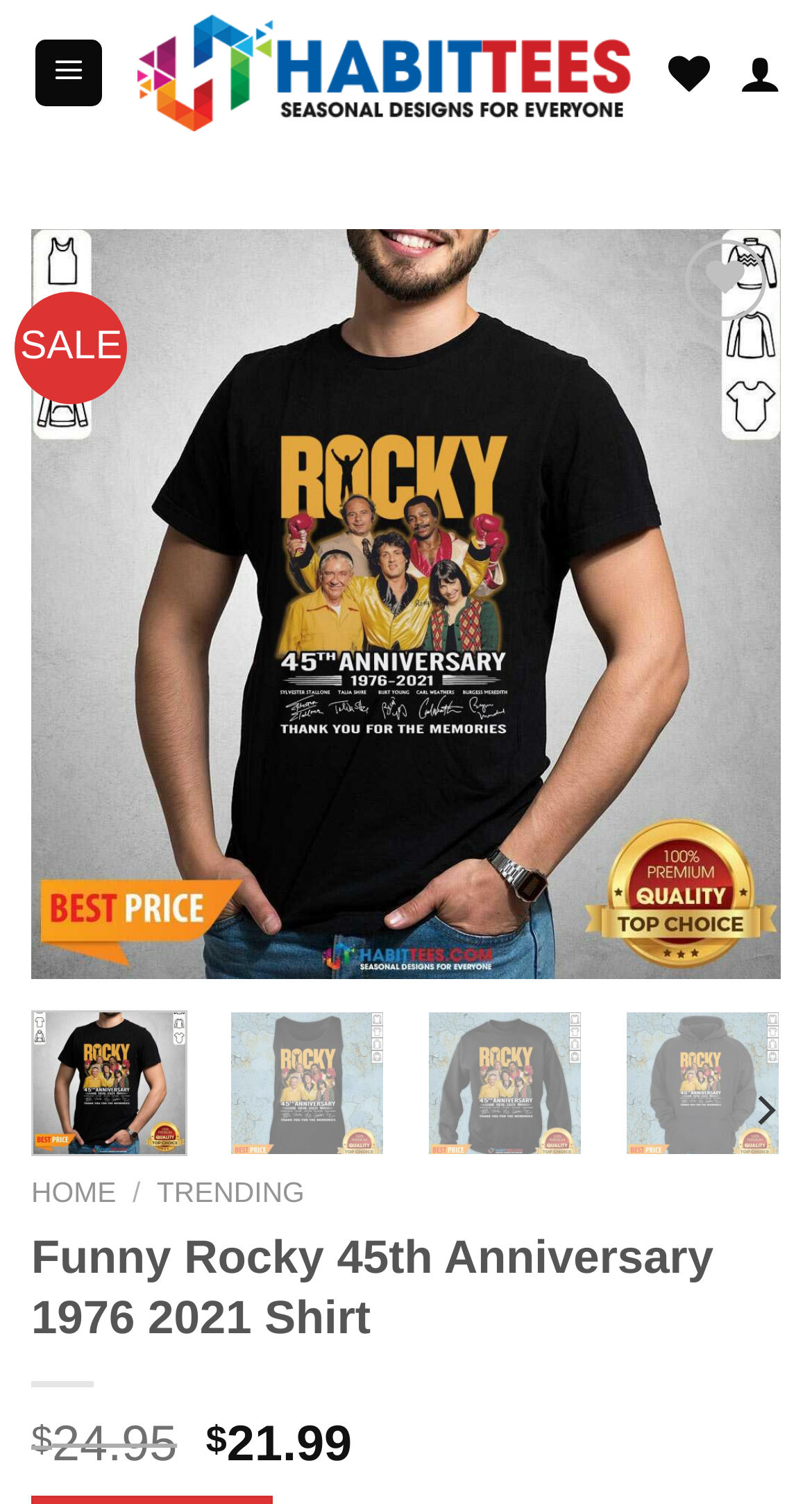Using the image as a reference, answer the following question in as much detail as possible:
What is the price of the shirt?

I found the answer by looking at the insertion element with the StaticText elements '$' and '21.99' which suggests that it is the price of the shirt.